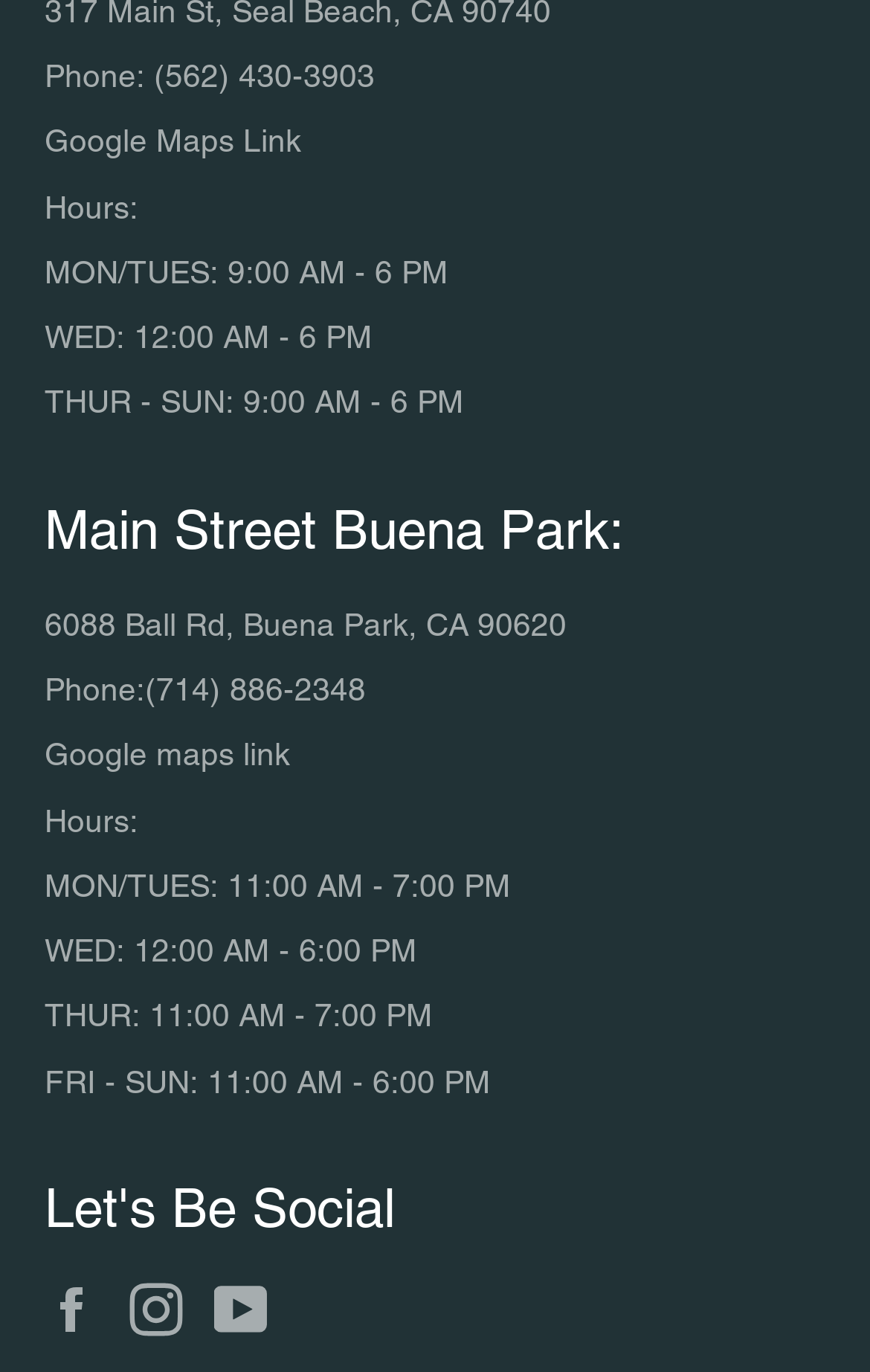Find the bounding box coordinates of the area to click in order to follow the instruction: "Visit Facebook page".

[0.051, 0.935, 0.138, 0.974]